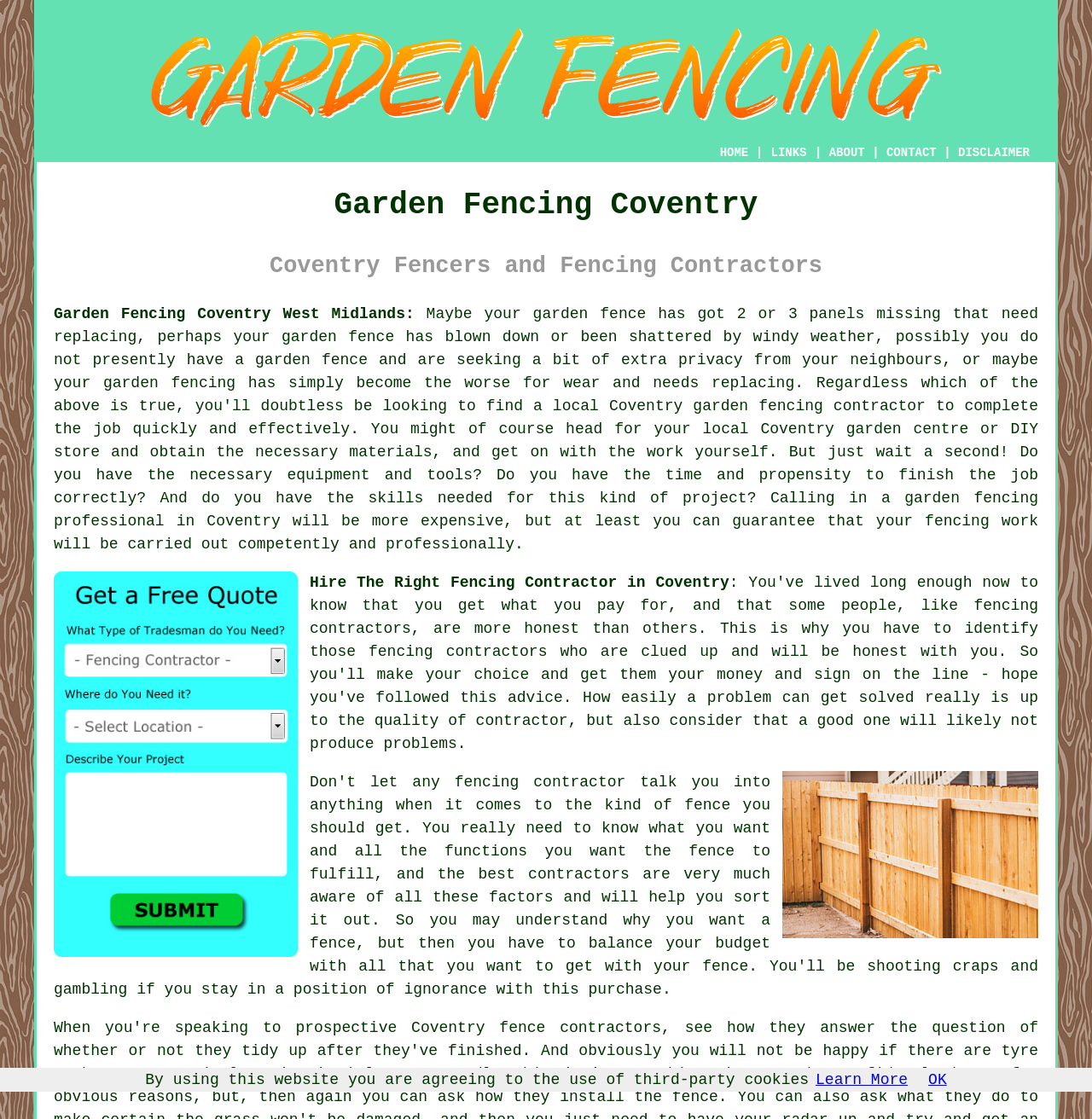Locate the bounding box coordinates of the clickable region necessary to complete the following instruction: "Get a quote for garden fencing". Provide the coordinates in the format of four float numbers between 0 and 1, i.e., [left, top, right, bottom].

[0.049, 0.844, 0.273, 0.859]